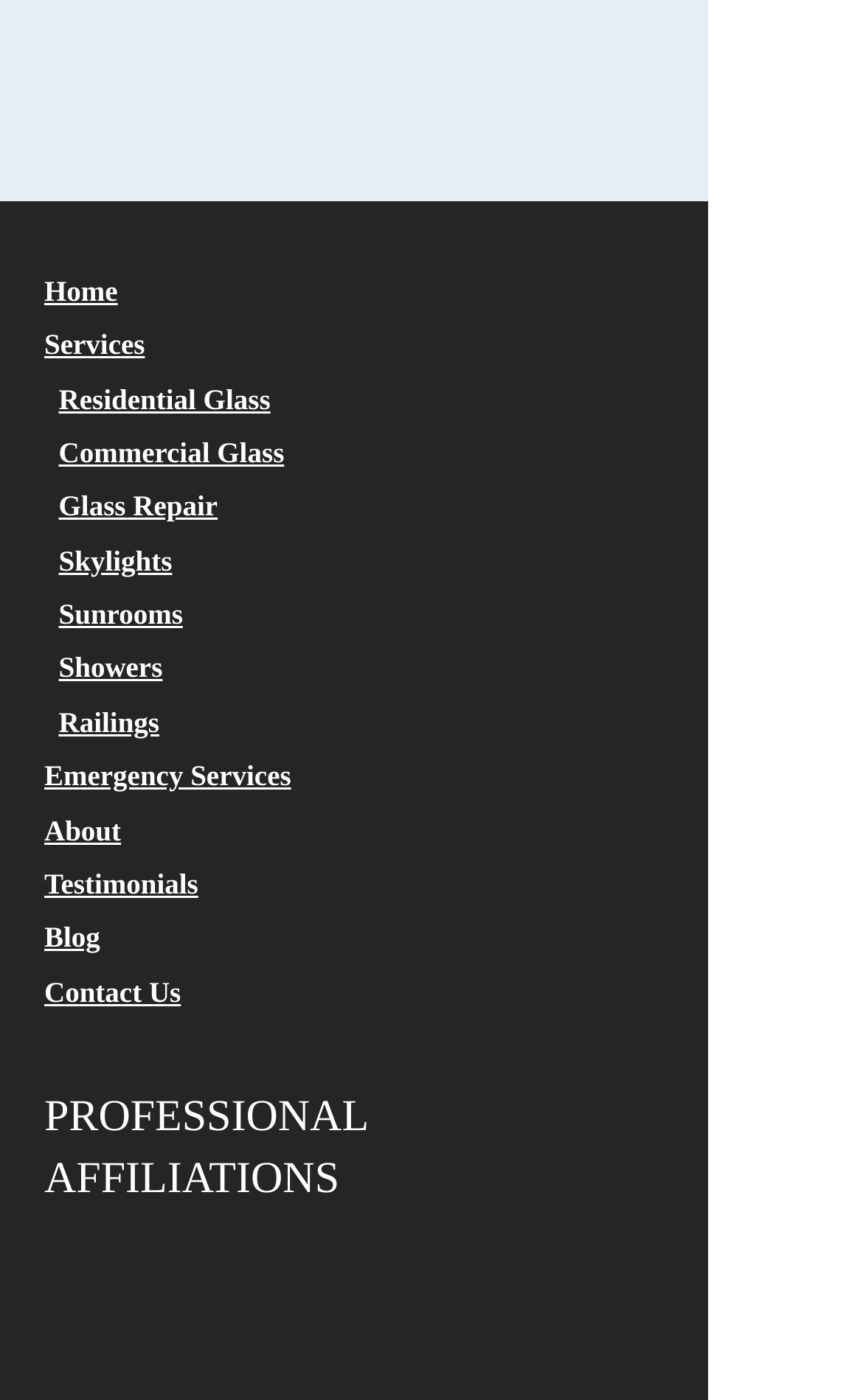Provide a brief response using a word or short phrase to this question:
How many types of glass services are listed?

2